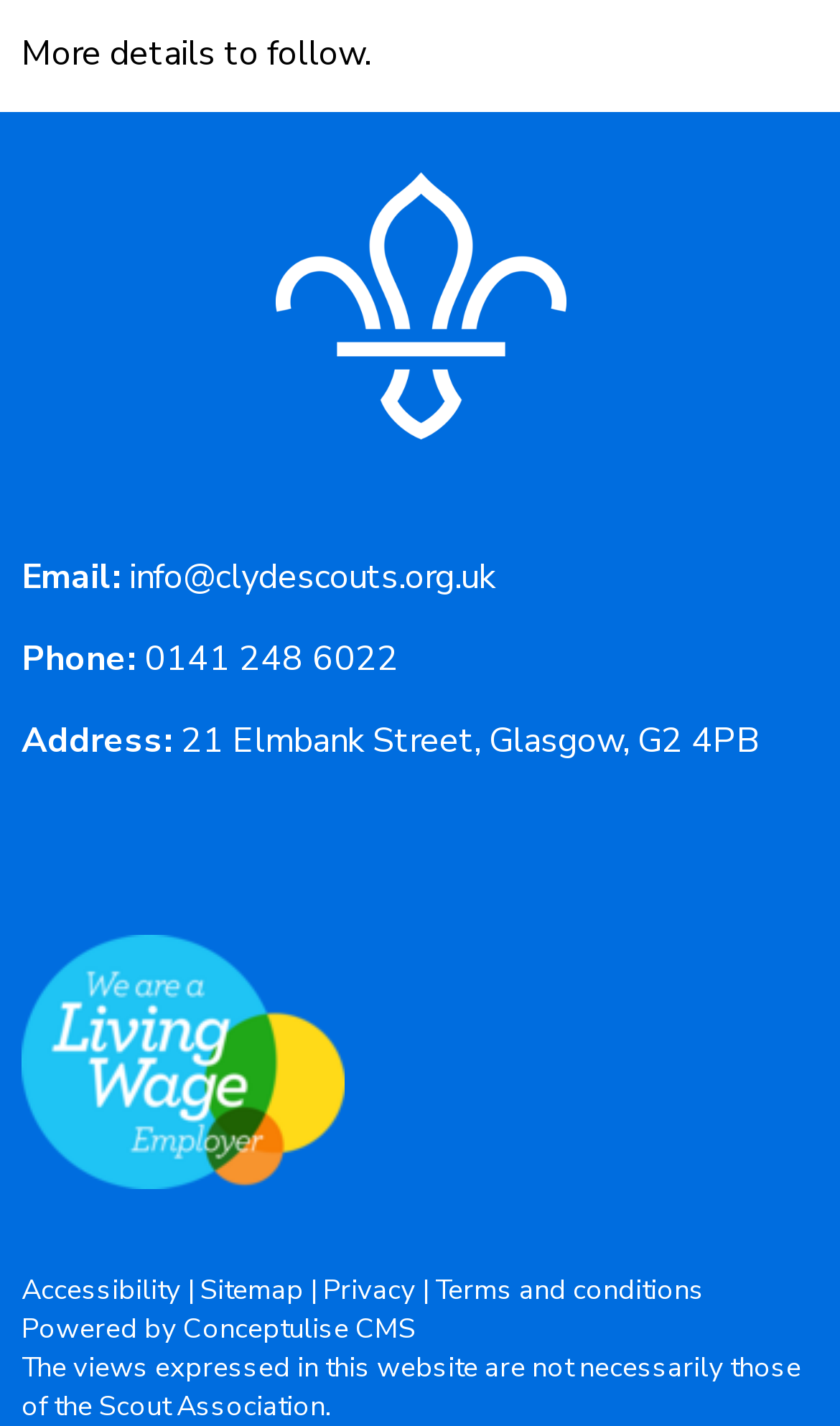What is the logo below the text 'More details to follow.'?
Based on the screenshot, provide your answer in one word or phrase.

an image